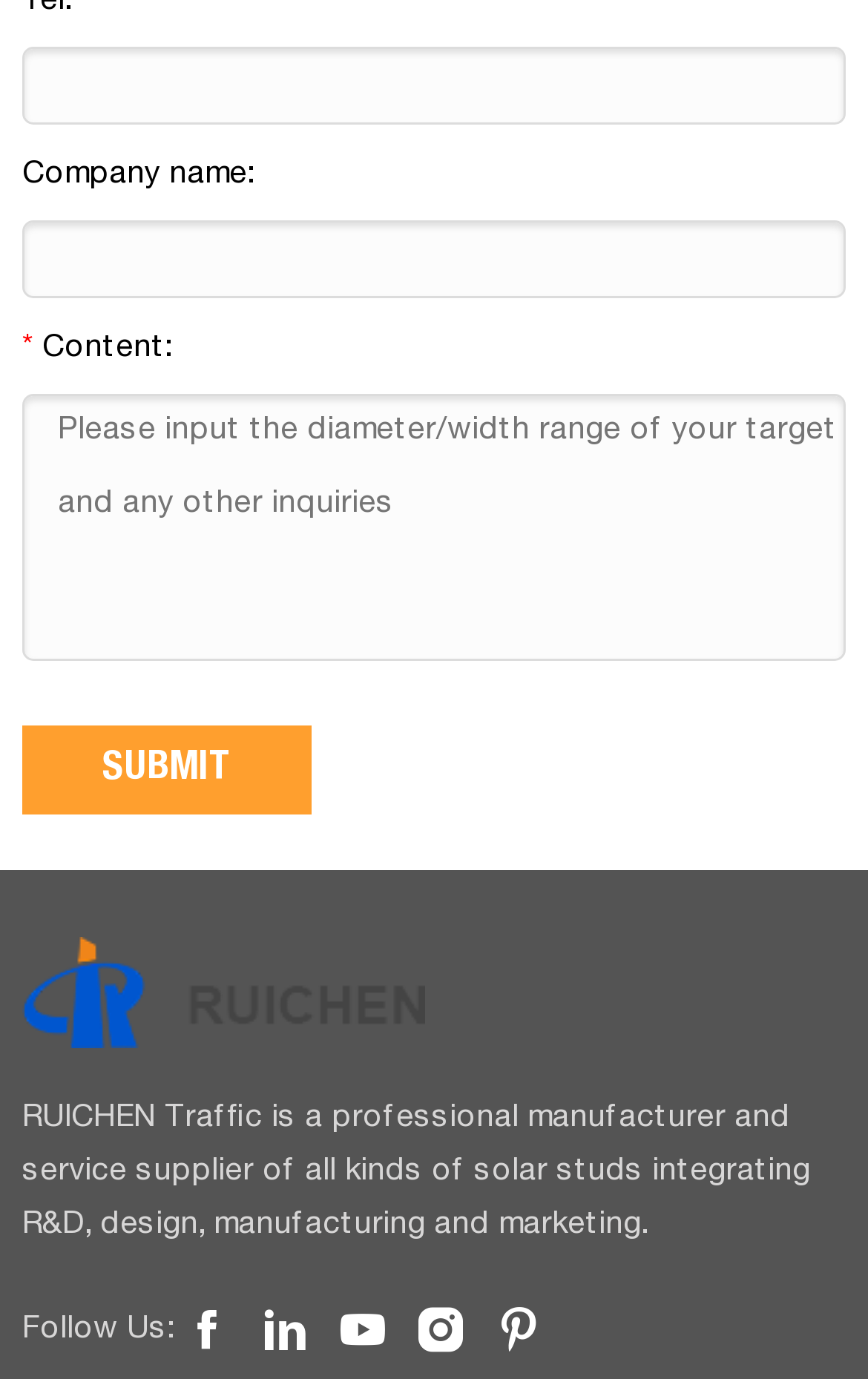Locate the bounding box for the described UI element: "value="Submit"". Ensure the coordinates are four float numbers between 0 and 1, formatted as [left, top, right, bottom].

[0.026, 0.527, 0.359, 0.591]